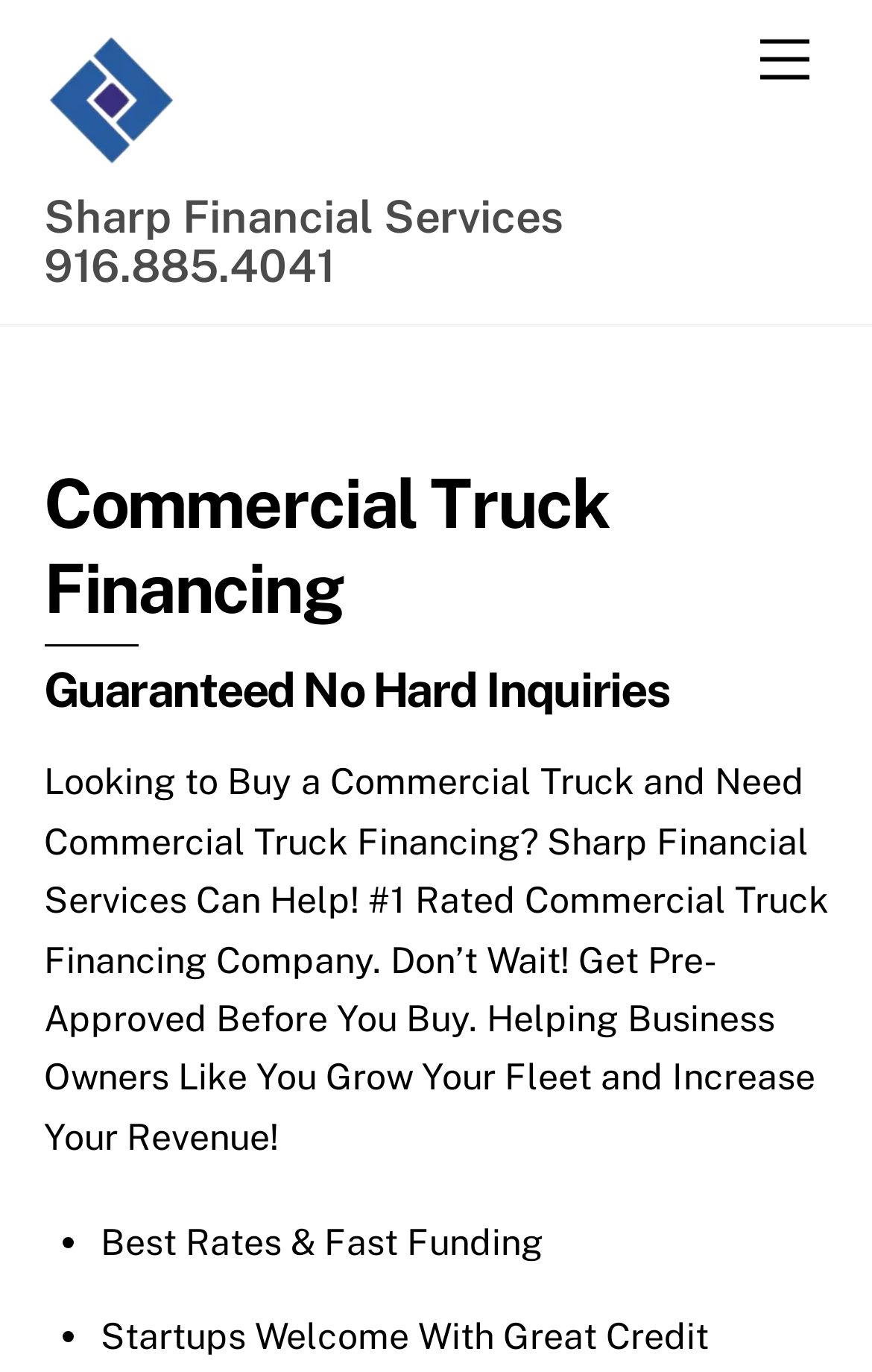Answer the question using only a single word or phrase: 
What is the phone number of Sharp Financial Services?

916.885.4041